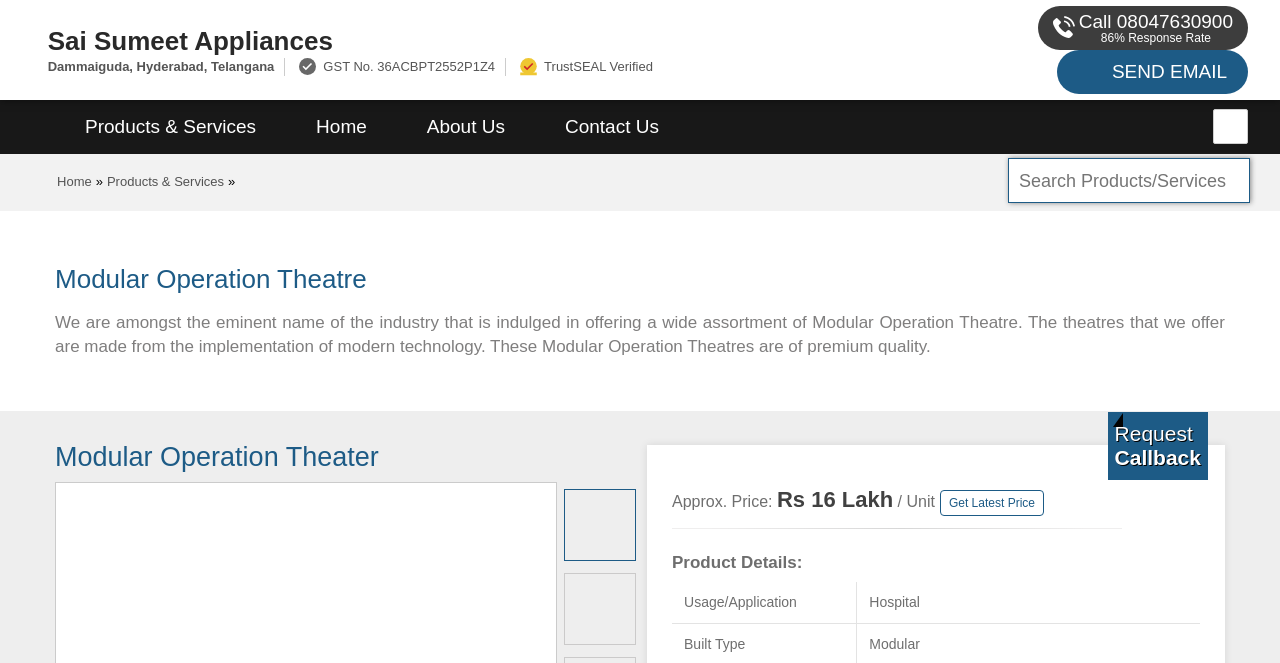Locate the bounding box coordinates for the element described below: "Products & Services". The coordinates must be four float values between 0 and 1, formatted as [left, top, right, bottom].

[0.043, 0.151, 0.224, 0.232]